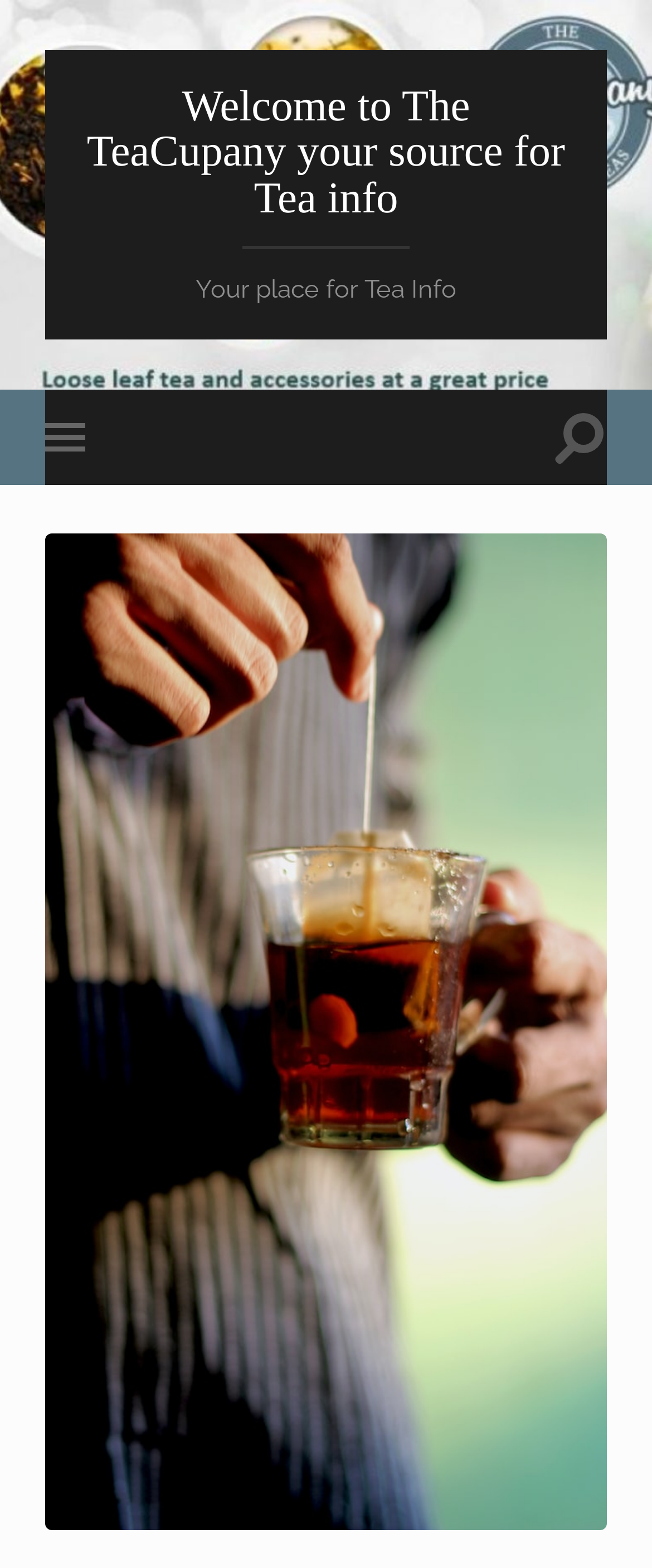Create a detailed summary of all the visual and textual information on the webpage.

The webpage is about making iced tea with teabags. At the top left, there is a link to the website's homepage, "Welcome to The TeaCupany your source for Tea info". Next to it, there is a static text "Your place for Tea Info". Below these elements, there are two buttons, "Toggle mobile menu" and "Toggle search field", positioned on the left and right sides, respectively.

Below the buttons, there is a prominent figure that occupies most of the width, containing a link and an image. The link and image are about "making a nice cup of tea with tea bags", which is likely the main topic of the webpage. The image is large and centered, taking up most of the space on the page.